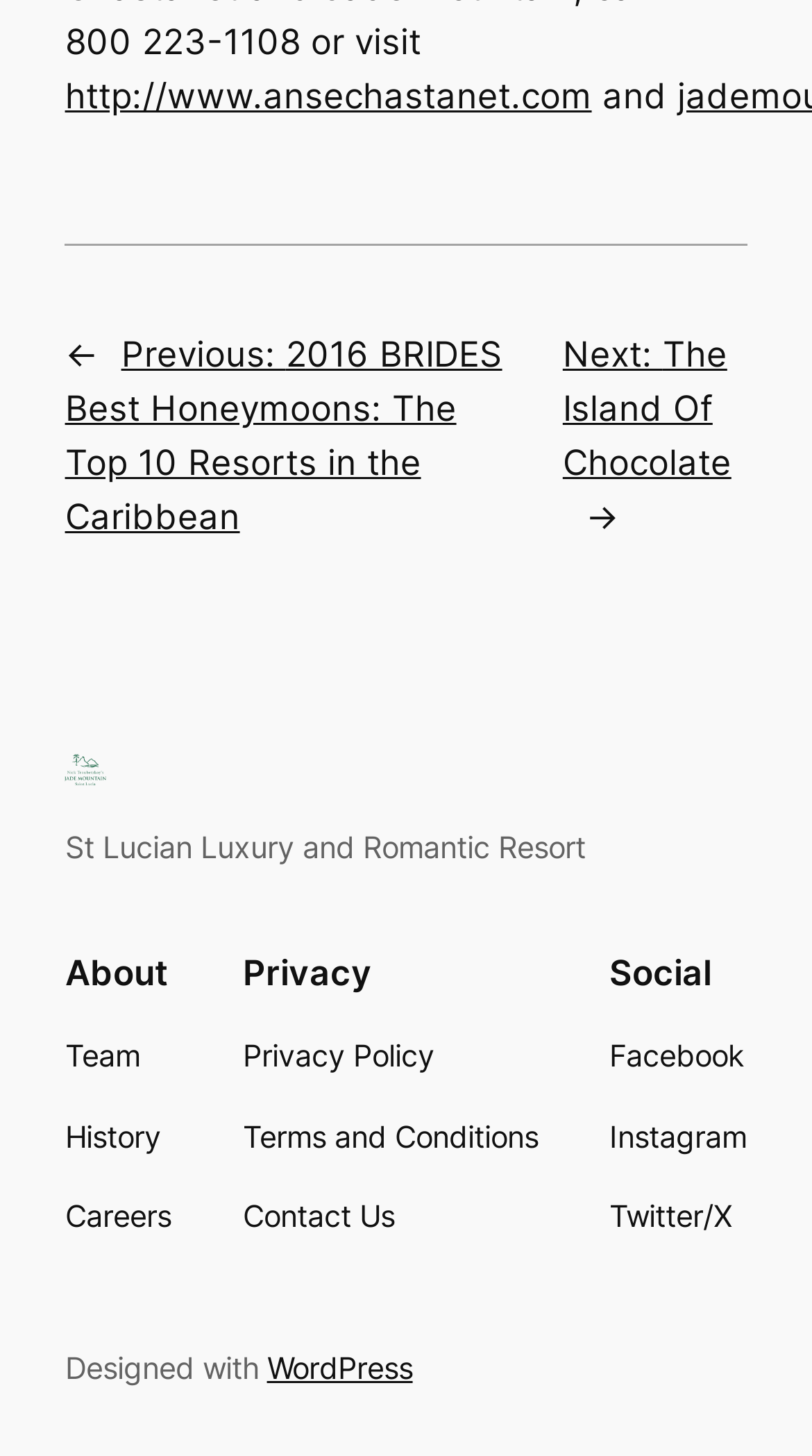Respond to the question below with a single word or phrase: What is the topic of the first link under 'Posts'?

2016 BRIDES Best Honeymoons